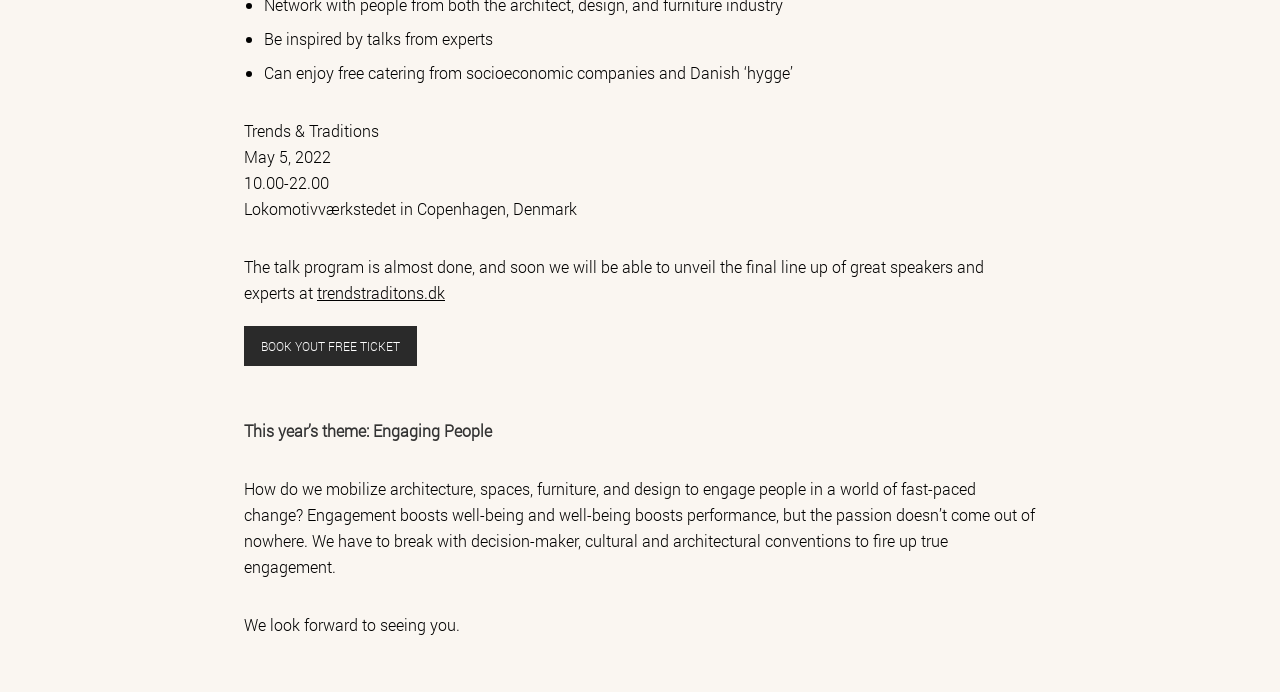Please locate the bounding box coordinates of the element that should be clicked to complete the given instruction: "View all posts by giruta.com".

None